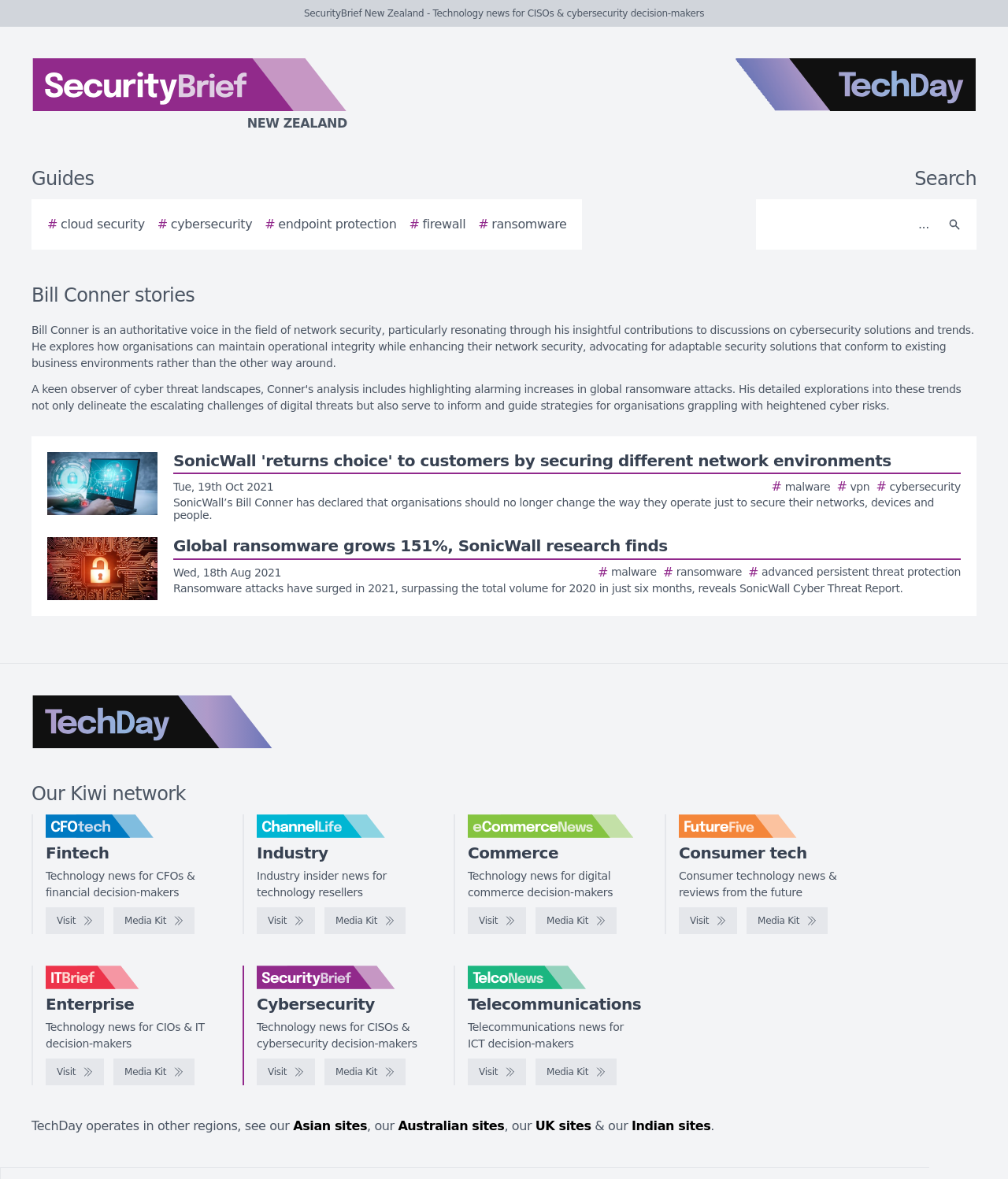How many logos are displayed on the webpage?
Relying on the image, give a concise answer in one word or a brief phrase.

7